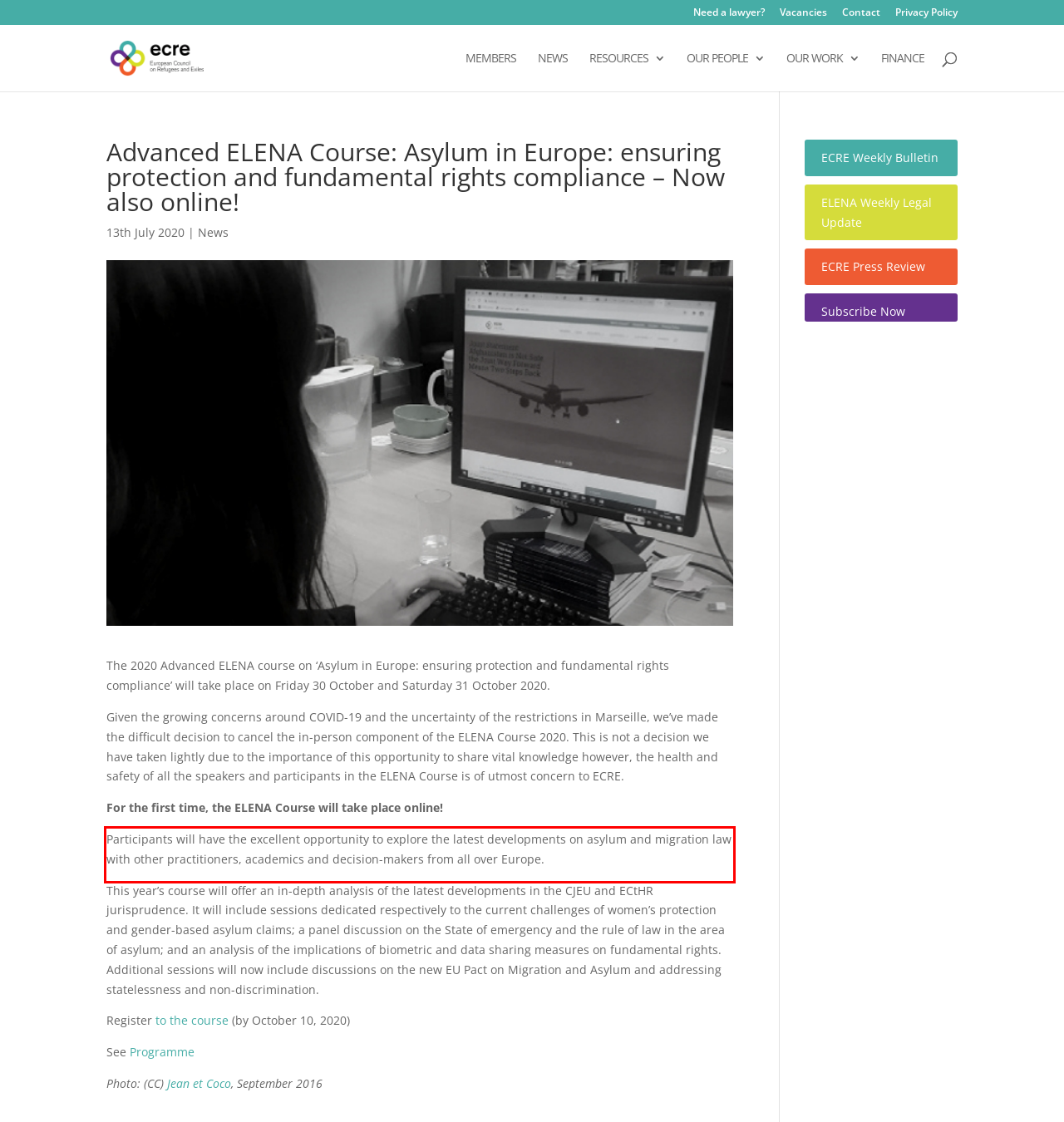Given the screenshot of a webpage, identify the red rectangle bounding box and recognize the text content inside it, generating the extracted text.

Participants will have the excellent opportunity to explore the latest developments on asylum and migration law with other practitioners, academics and decision-makers from all over Europe.